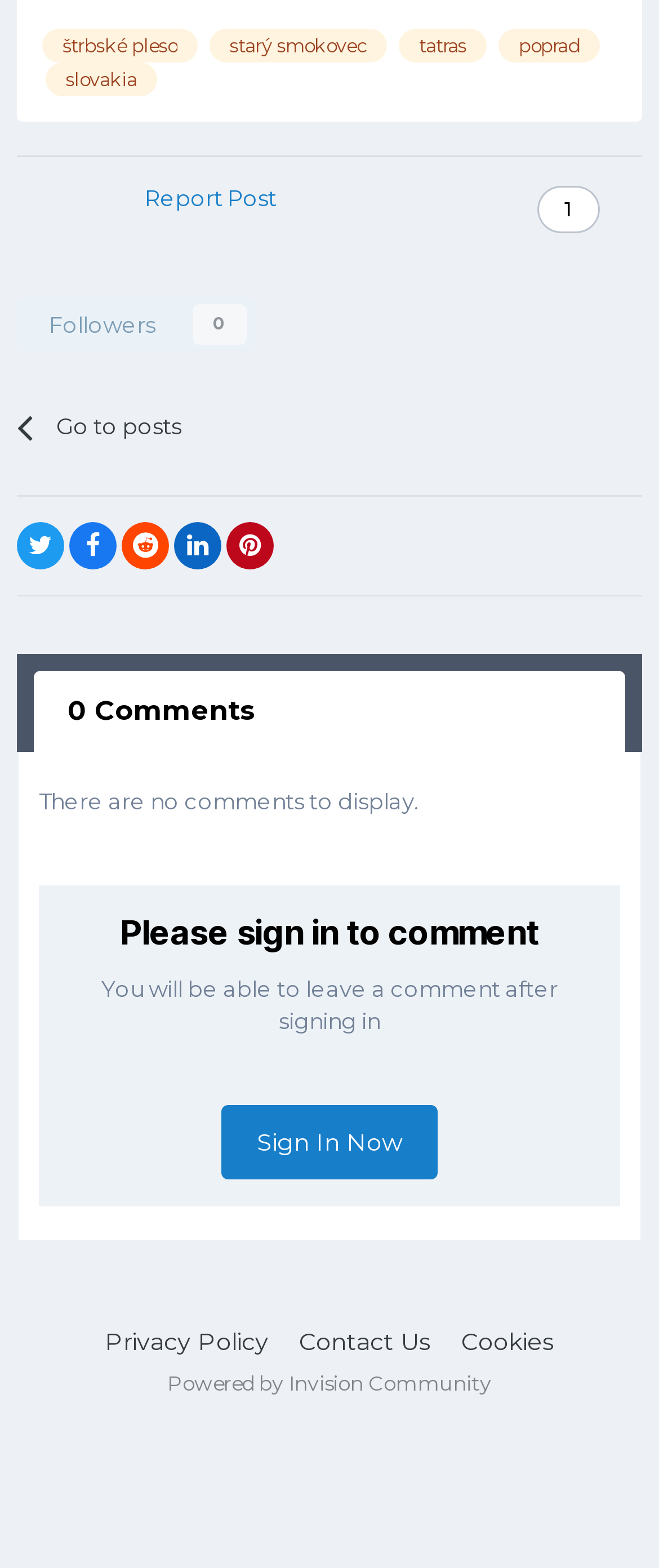For the given element description title="Share on Twitter", determine the bounding box coordinates of the UI element. The coordinates should follow the format (top-left x, top-left y, bottom-right x, bottom-right y) and be within the range of 0 to 1.

[0.026, 0.333, 0.097, 0.363]